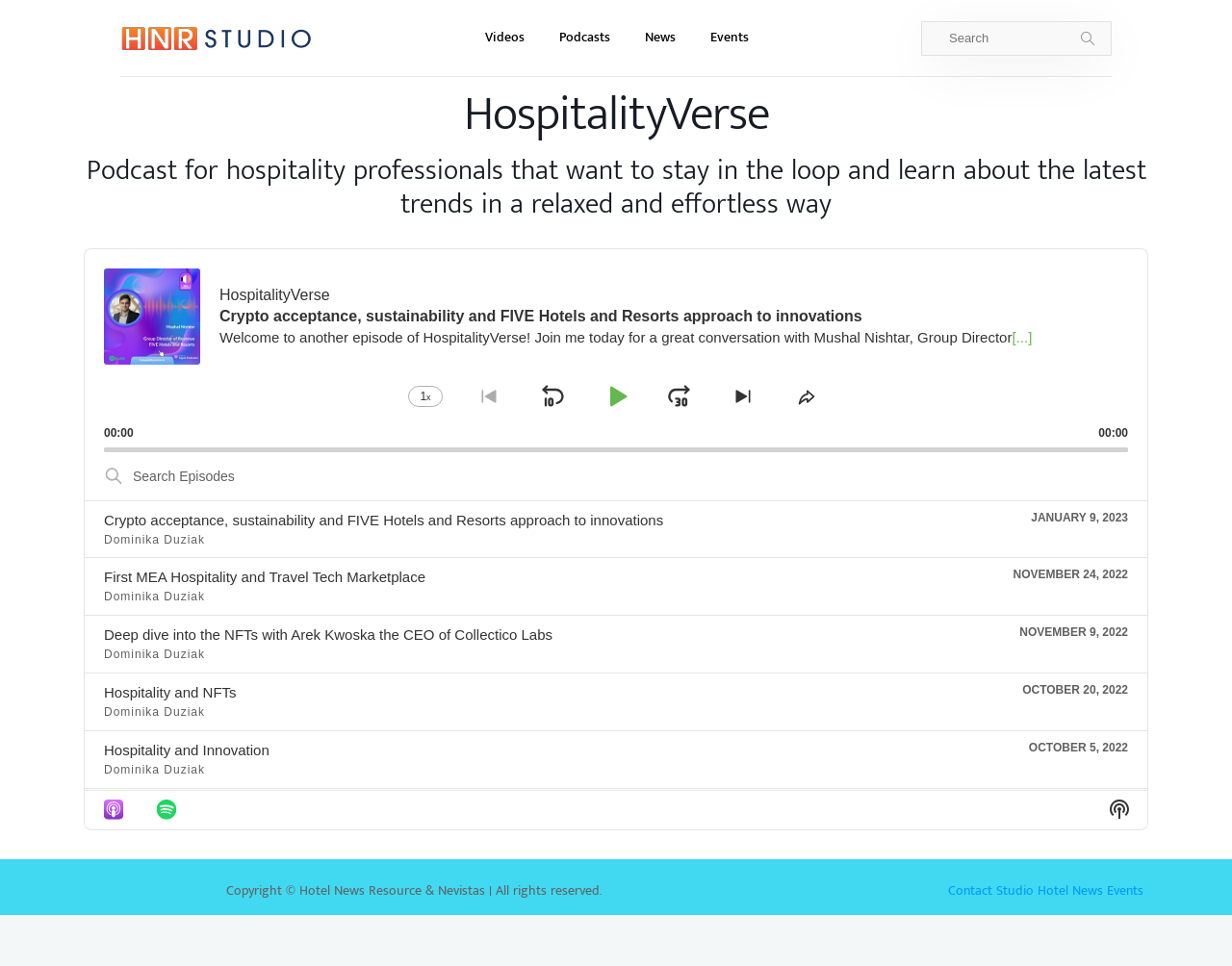Please find and report the bounding box coordinates of the element to click in order to perform the following action: "Show podcast information". The coordinates should be expressed as four float numbers between 0 and 1, in the format [left, top, right, bottom].

[0.893, 0.818, 0.923, 0.858]